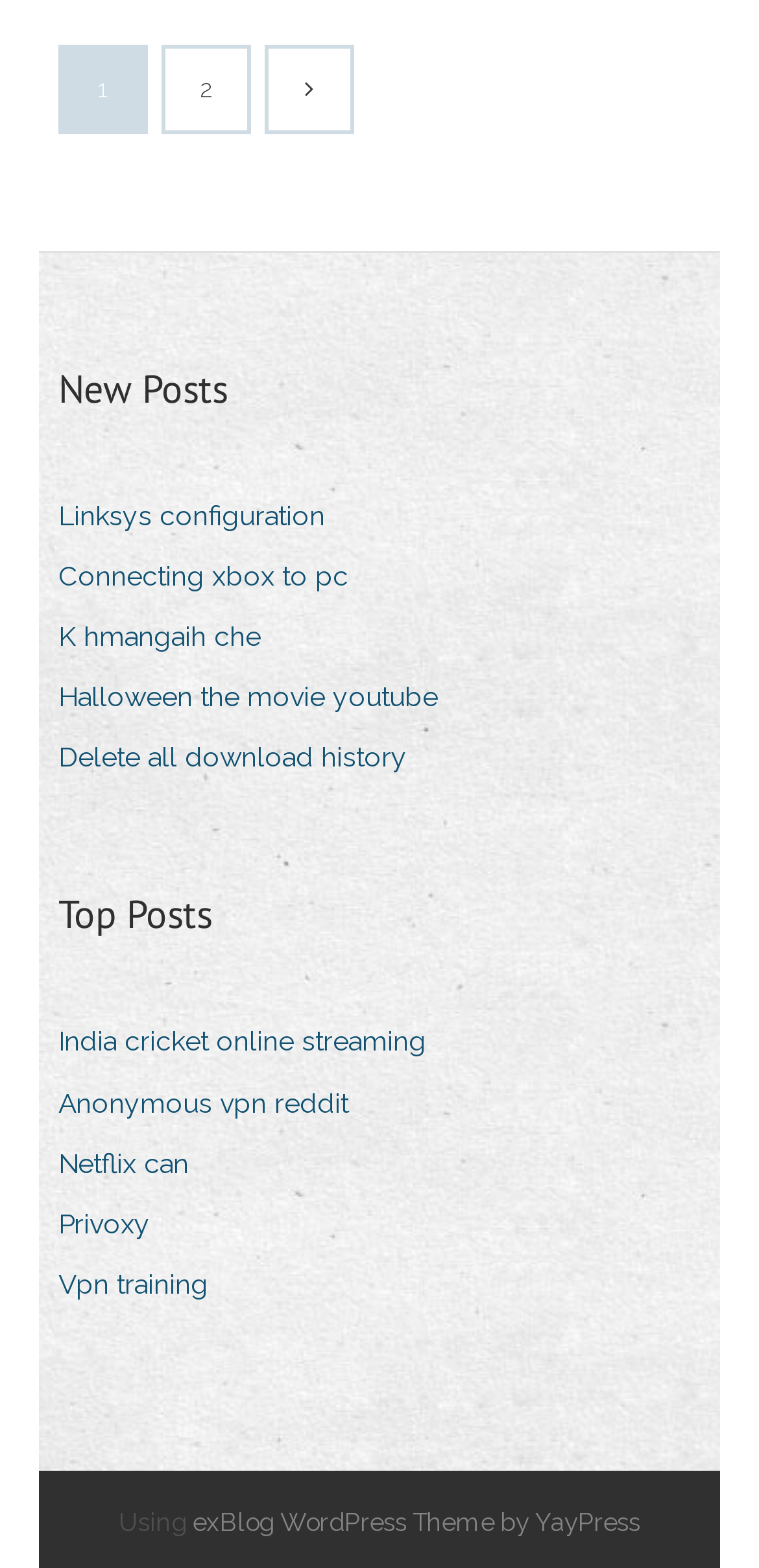Determine the coordinates of the bounding box for the clickable area needed to execute this instruction: "Check the 'Top Posts' section".

[0.077, 0.565, 0.279, 0.602]